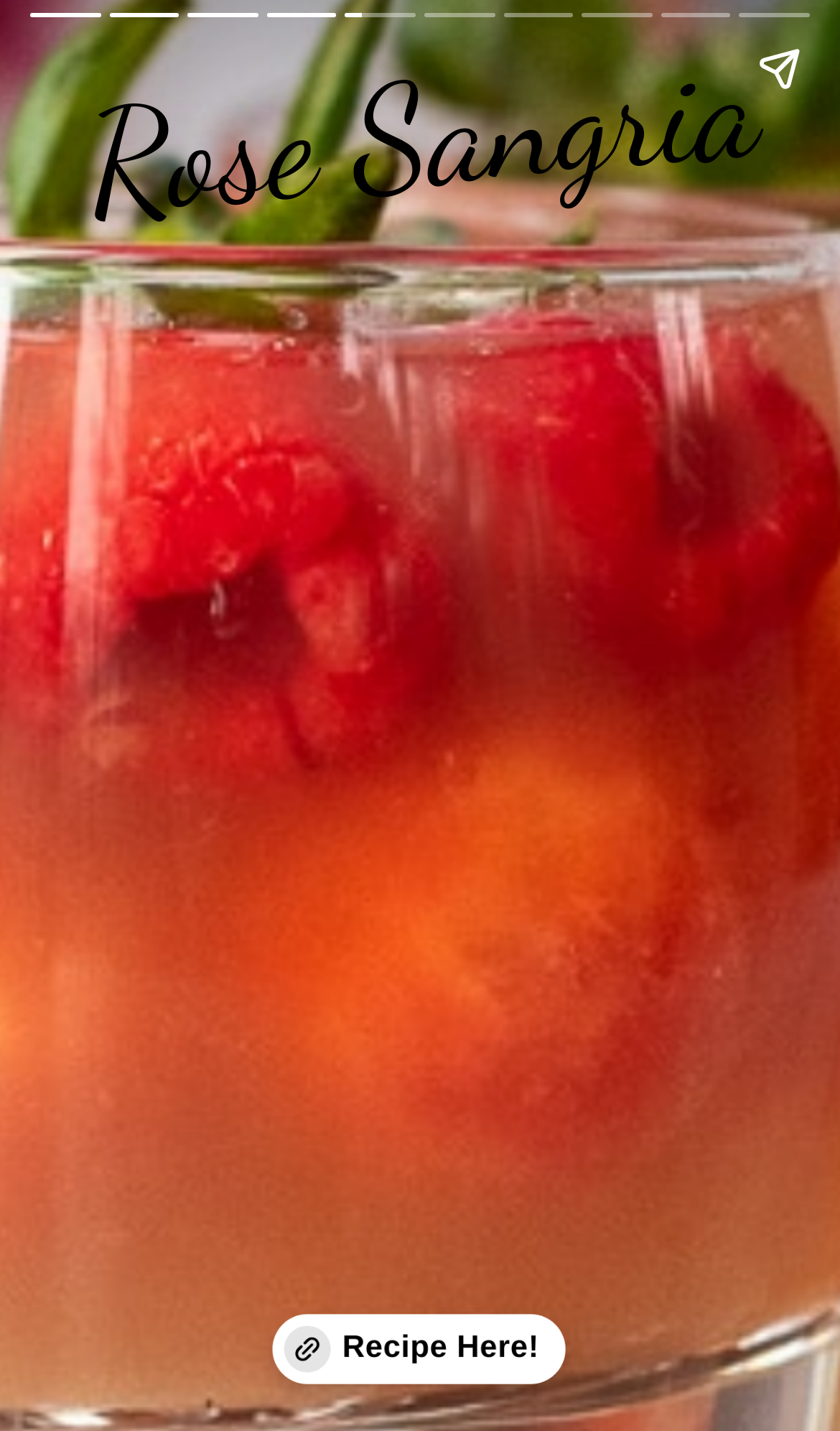Answer the question with a single word or phrase: 
What is the purpose of the button at the top-right corner?

Share story